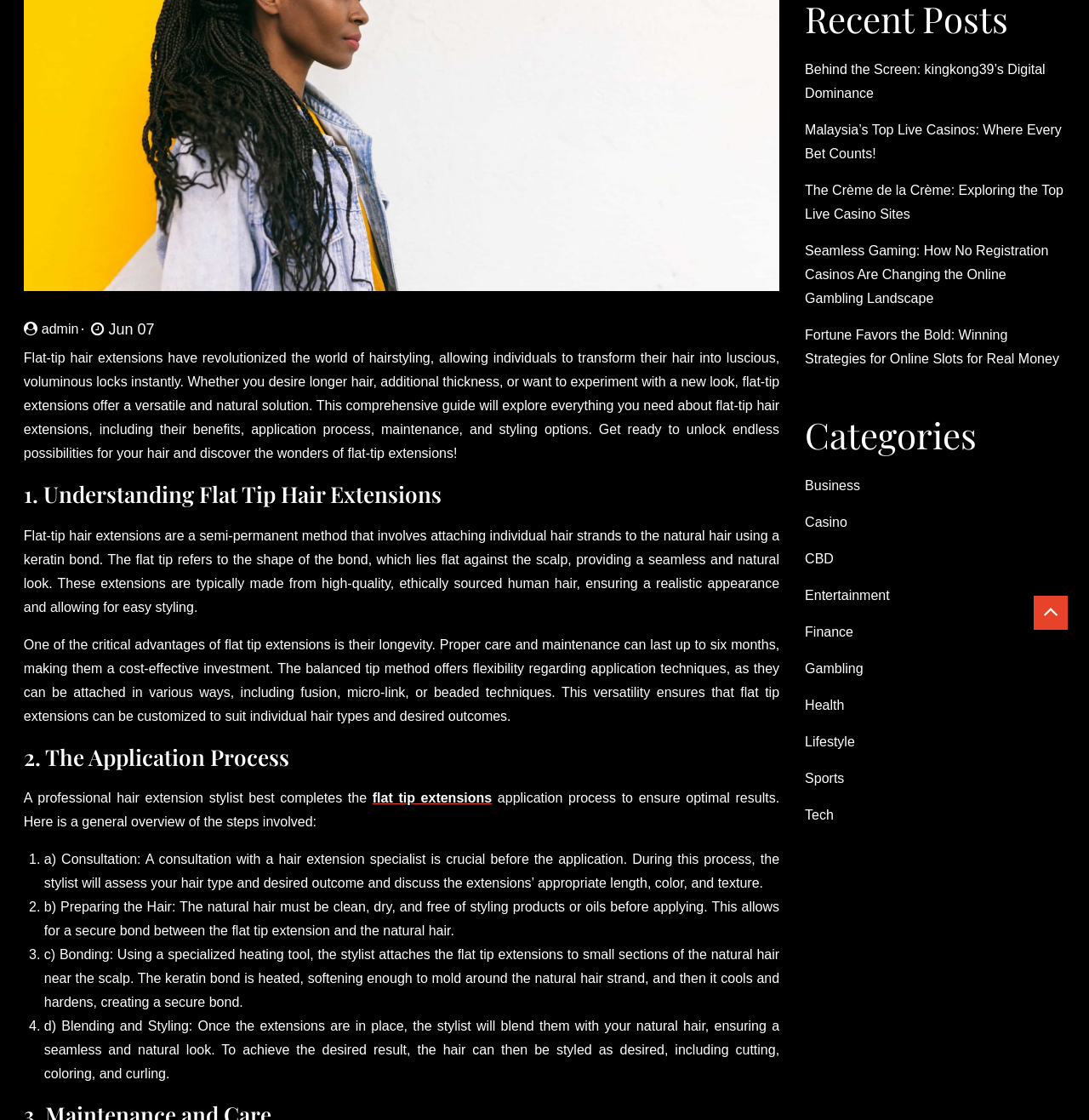Find the coordinates for the bounding box of the element with this description: "Casino".

[0.739, 0.46, 0.778, 0.473]